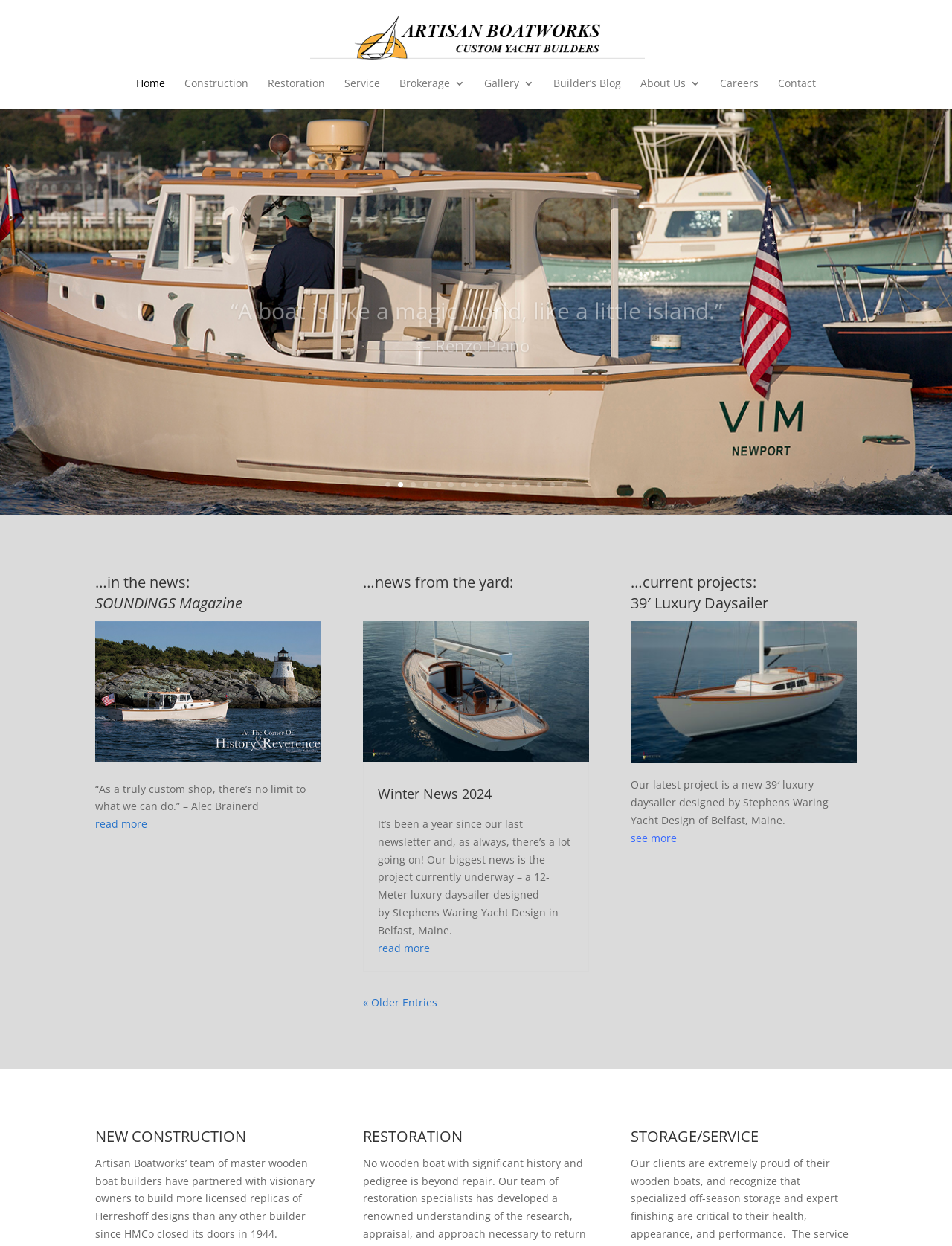What is the name of the boat building company?
Based on the image, please offer an in-depth response to the question.

The name of the boat building company can be found in the top-left corner of the webpage, where it says 'Artisan Boatworks' in the logo.